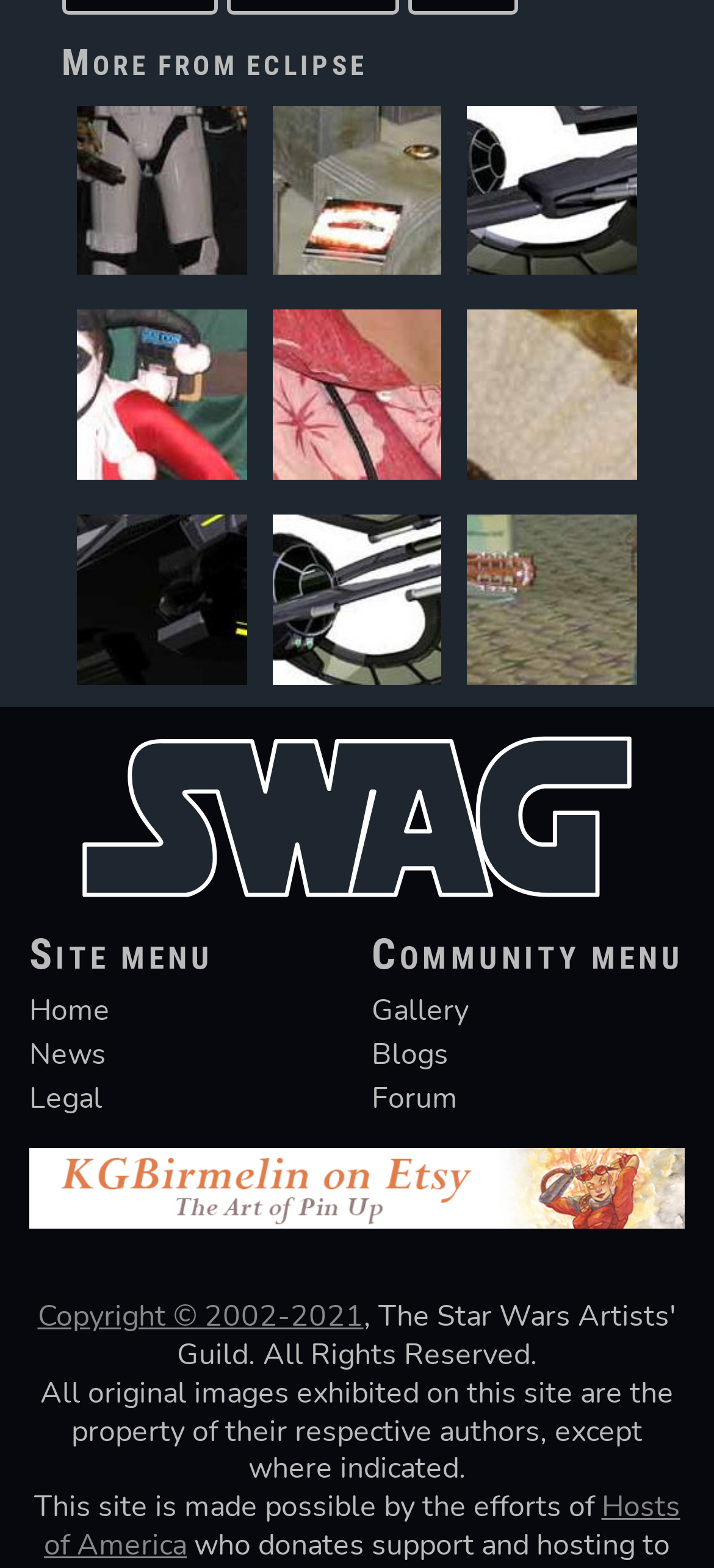Find the bounding box coordinates of the clickable element required to execute the following instruction: "Go to the Home page". Provide the coordinates as four float numbers between 0 and 1, i.e., [left, top, right, bottom].

[0.115, 0.555, 0.885, 0.581]